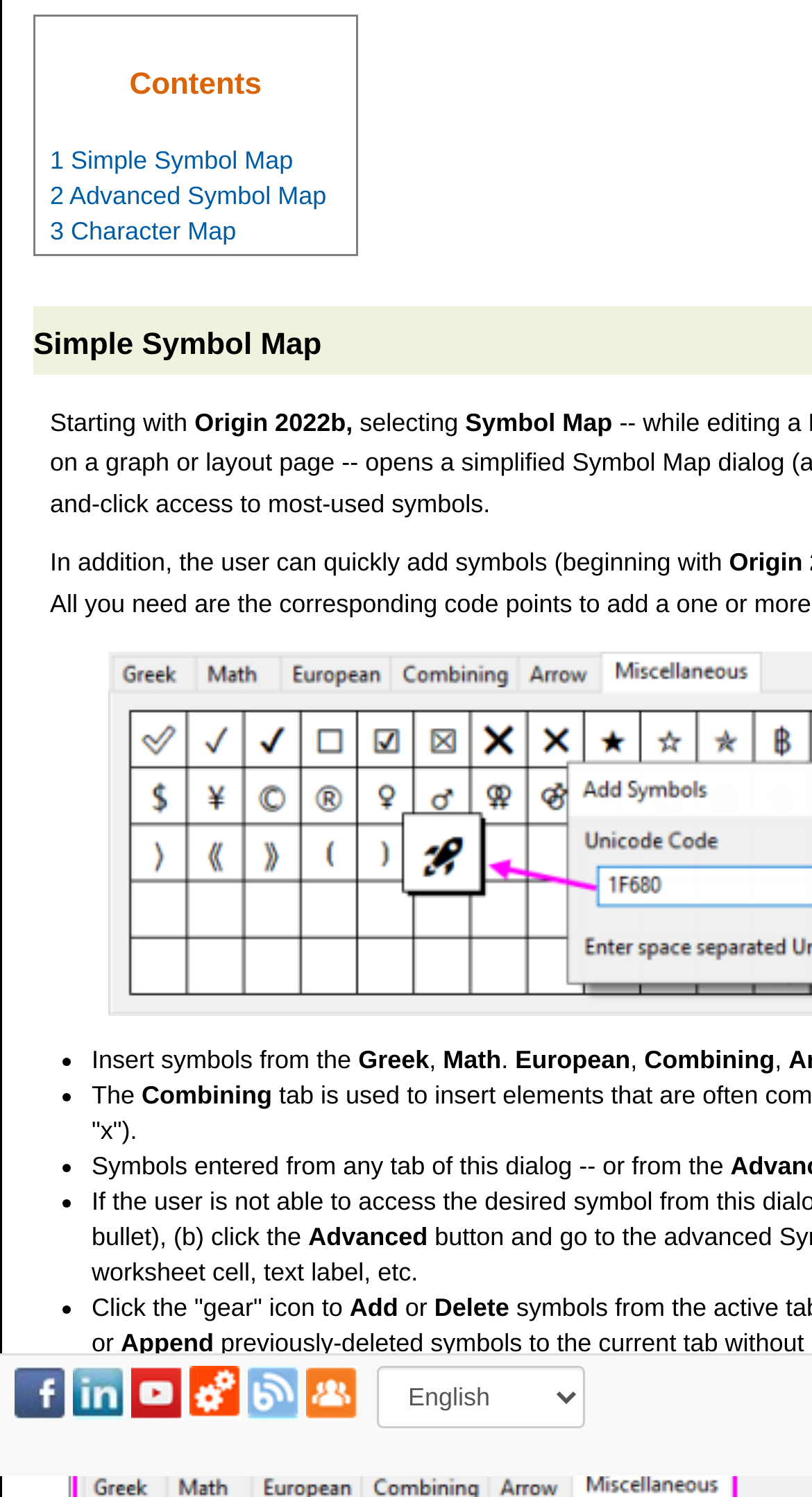Please identify the bounding box coordinates of the element's region that should be clicked to execute the following instruction: "Click the 'Advanced Symbol Map' link". The bounding box coordinates must be four float numbers between 0 and 1, i.e., [left, top, right, bottom].

[0.062, 0.121, 0.402, 0.141]